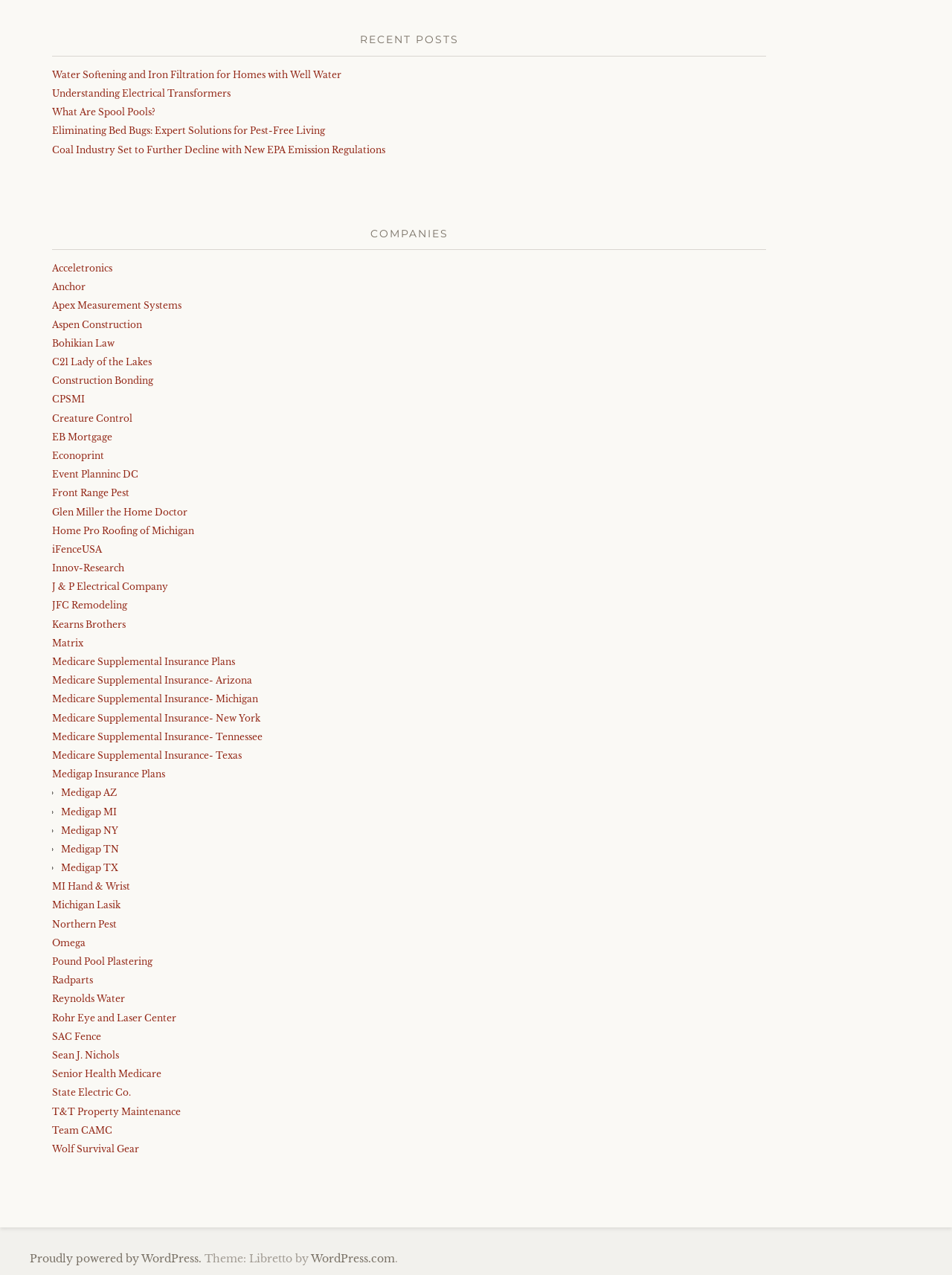Using the information in the image, give a detailed answer to the following question: What is the first company listed under 'COMPANIES'?

I looked at the list of companies under the 'COMPANIES' heading and found that the first company listed is 'Acceletronics'.